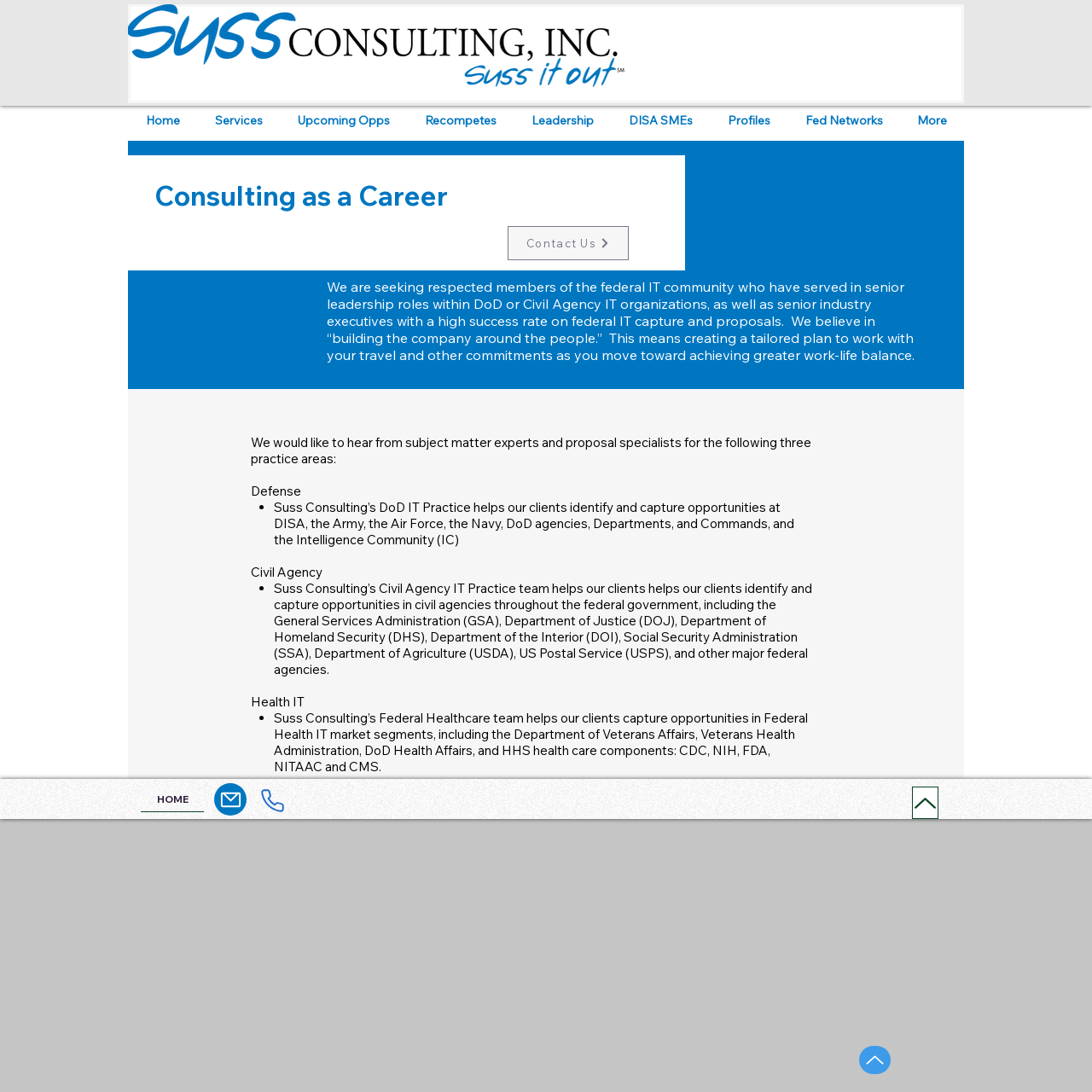Find and generate the main title of the webpage.

Consulting as a Career